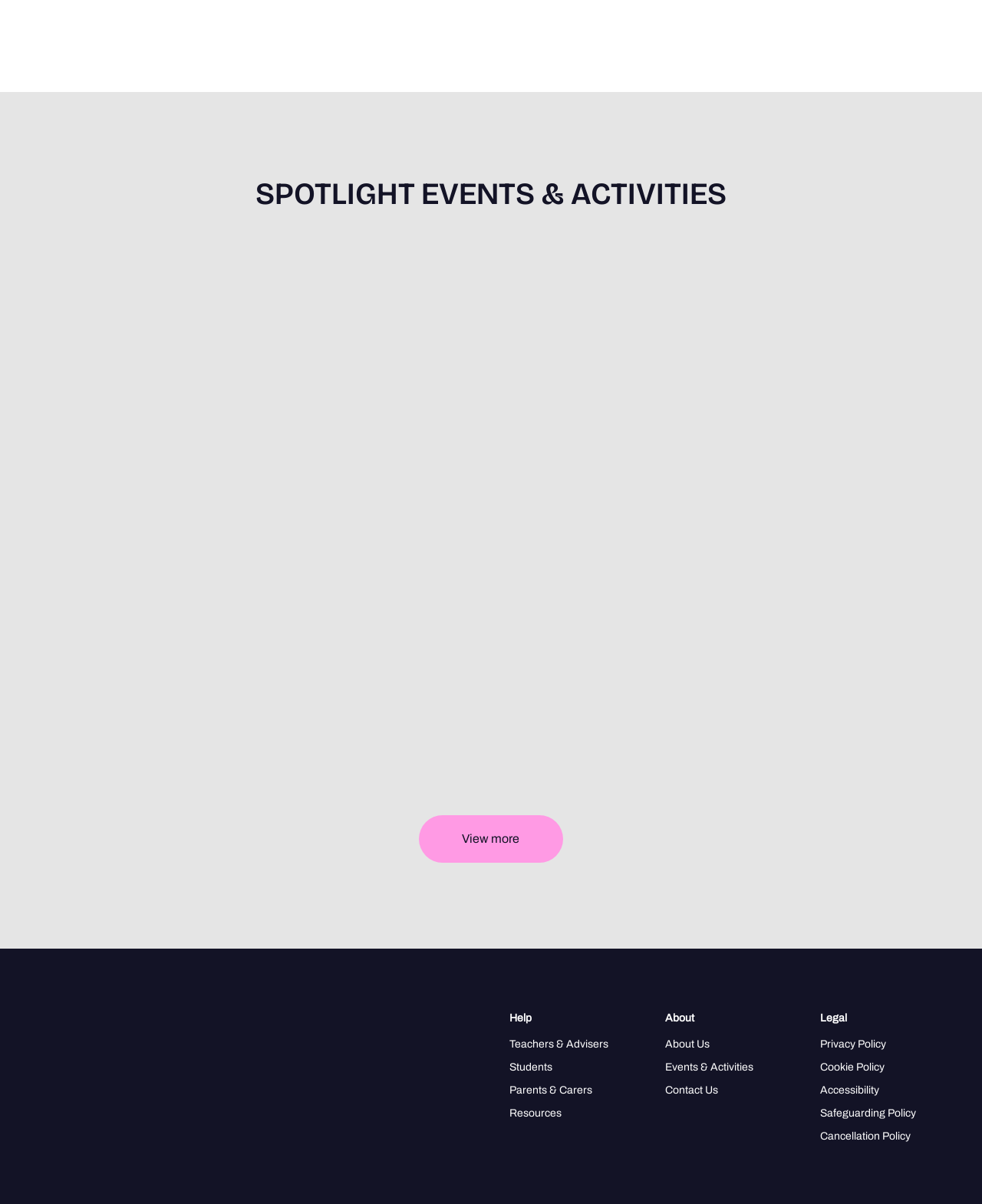What is the preferred delivery method for the workshops?
Use the screenshot to answer the question with a single word or phrase.

In-person